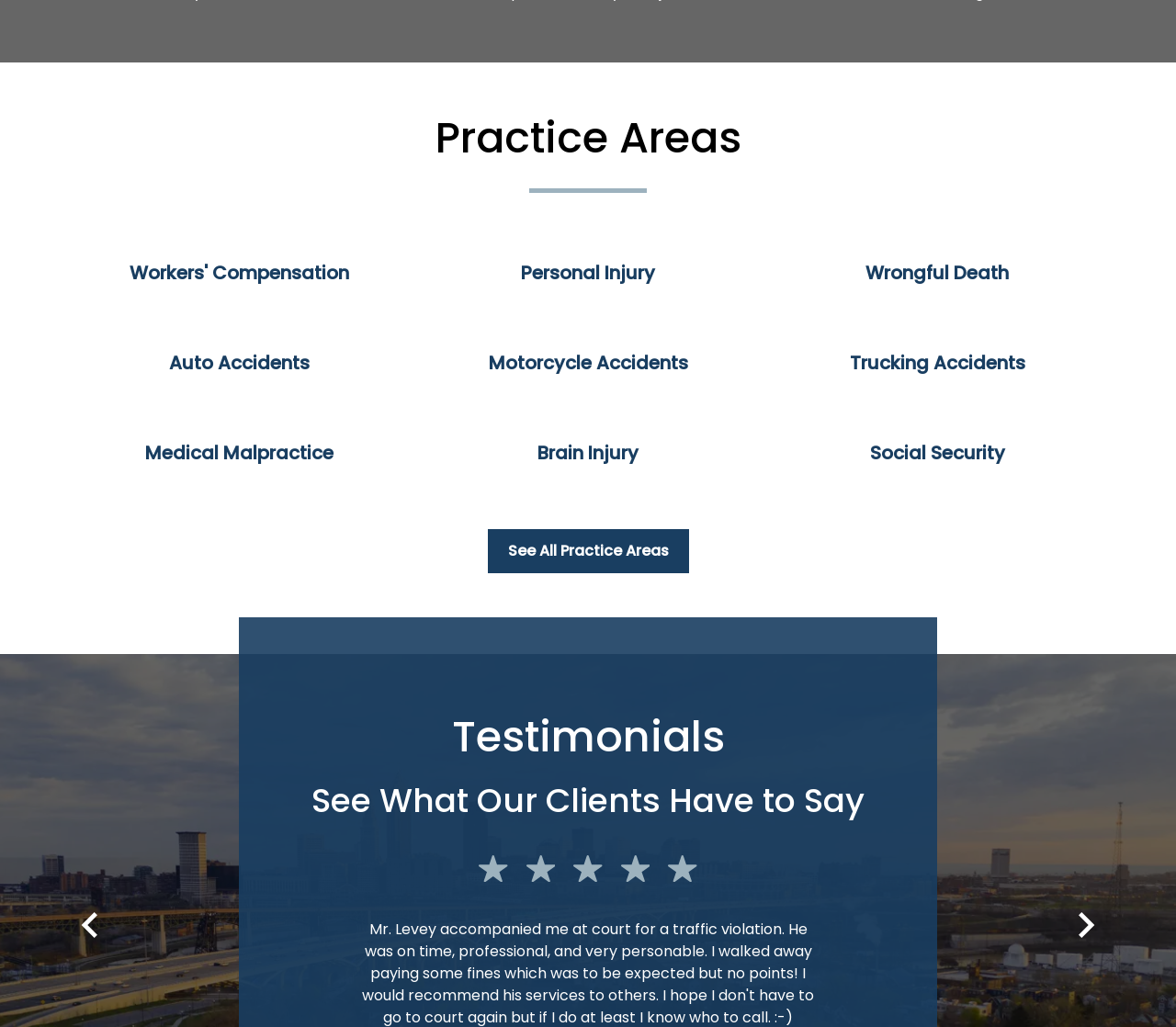Determine the bounding box coordinates of the clickable region to execute the instruction: "Explore Auto Accidents". The coordinates should be four float numbers between 0 and 1, denoted as [left, top, right, bottom].

[0.143, 0.34, 0.263, 0.37]